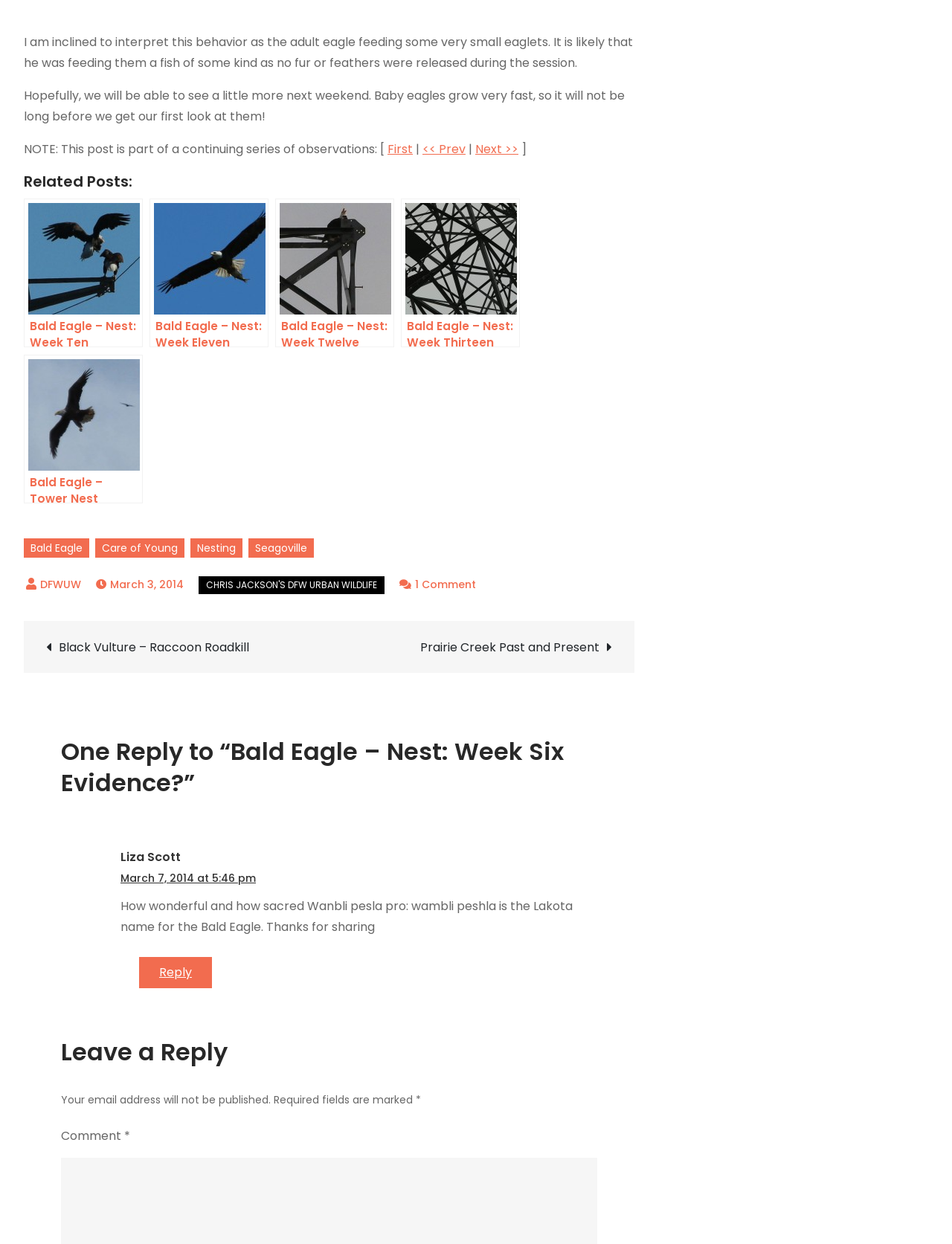How many comments are there on this post?
Respond to the question with a single word or phrase according to the image.

1